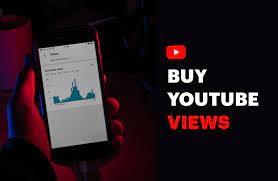What is written in bold lettering?
Look at the screenshot and give a one-word or phrase answer.

BUY YOUTUBE VIEWS